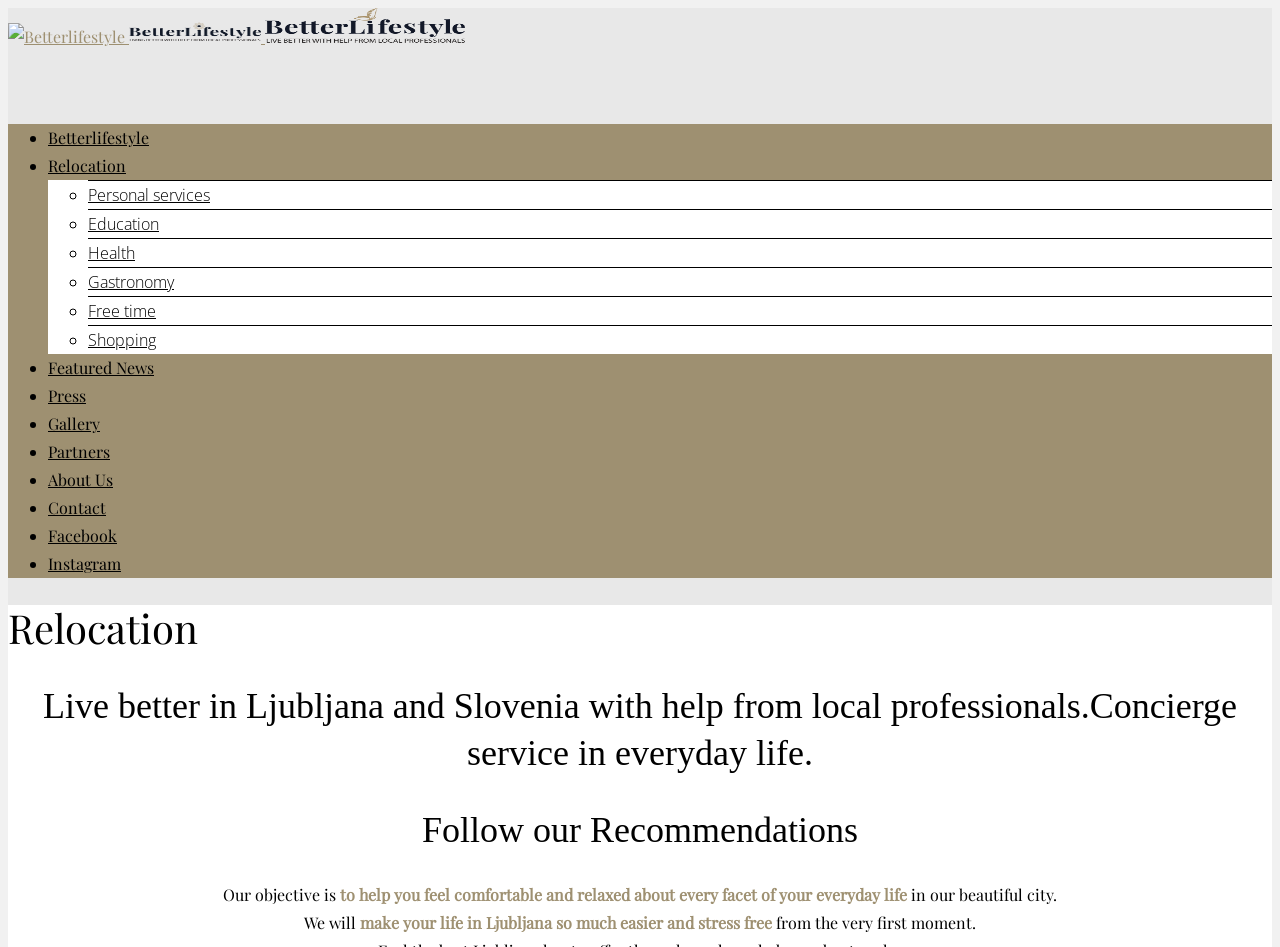Find the bounding box coordinates for the HTML element described as: "About Us". The coordinates should consist of four float values between 0 and 1, i.e., [left, top, right, bottom].

[0.038, 0.495, 0.088, 0.517]